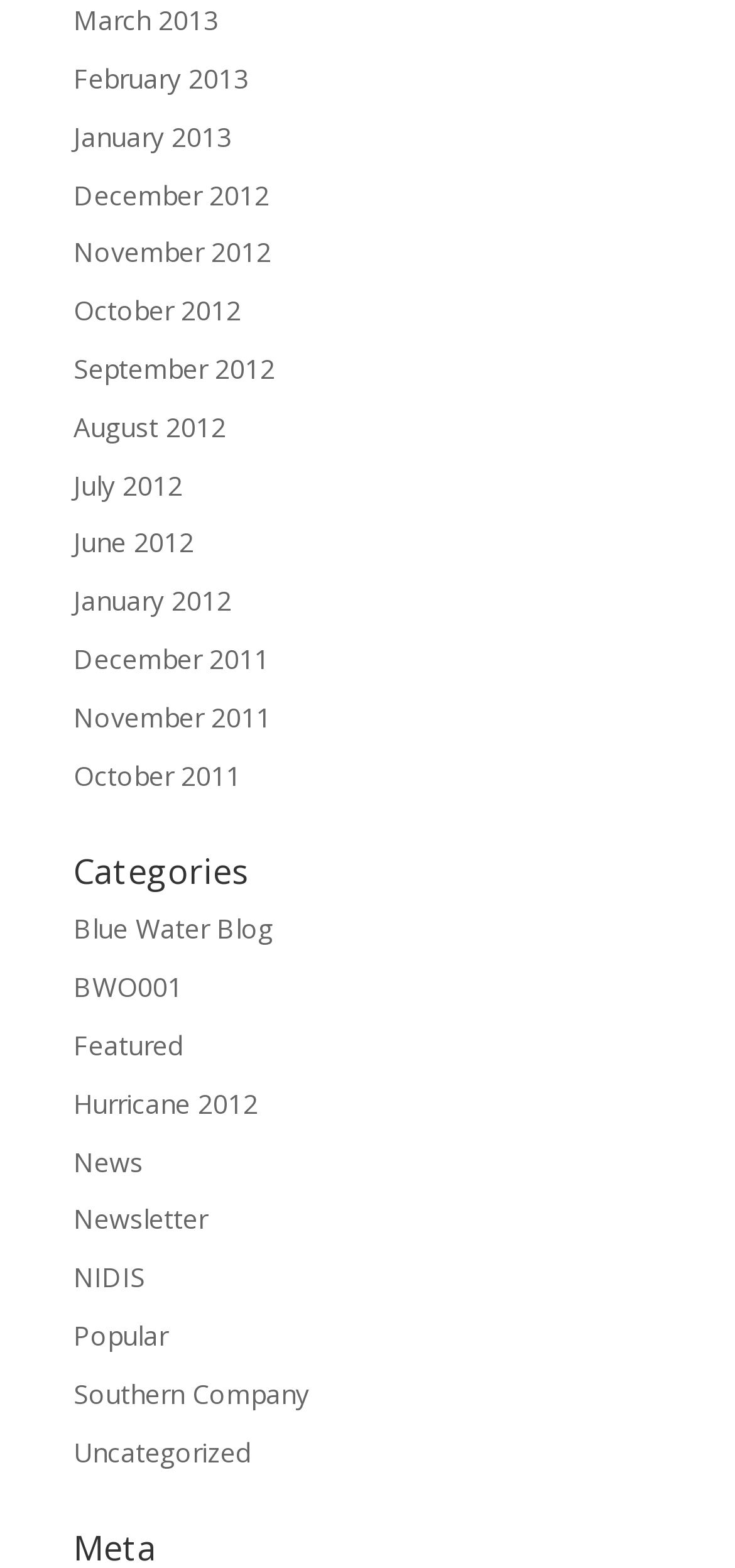Please identify the bounding box coordinates of the element I need to click to follow this instruction: "Explore the Hurricane 2012 news".

[0.1, 0.692, 0.351, 0.715]